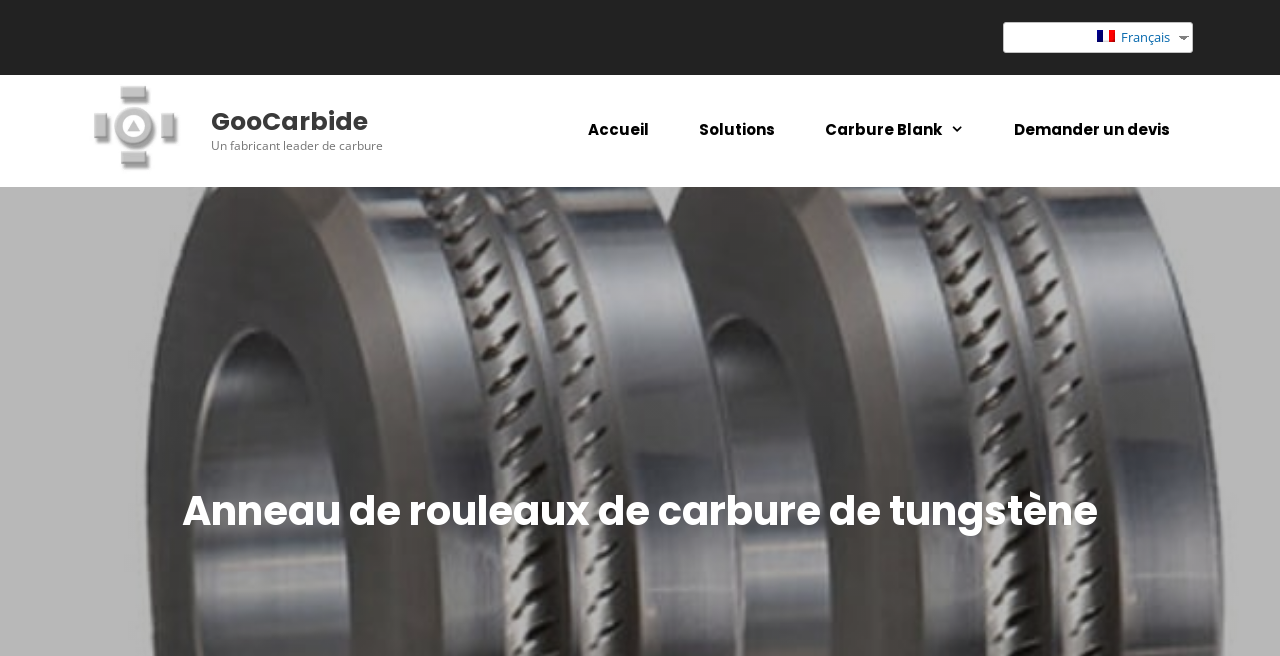Respond to the question with just a single word or phrase: 
How many images are there on the webpage?

2